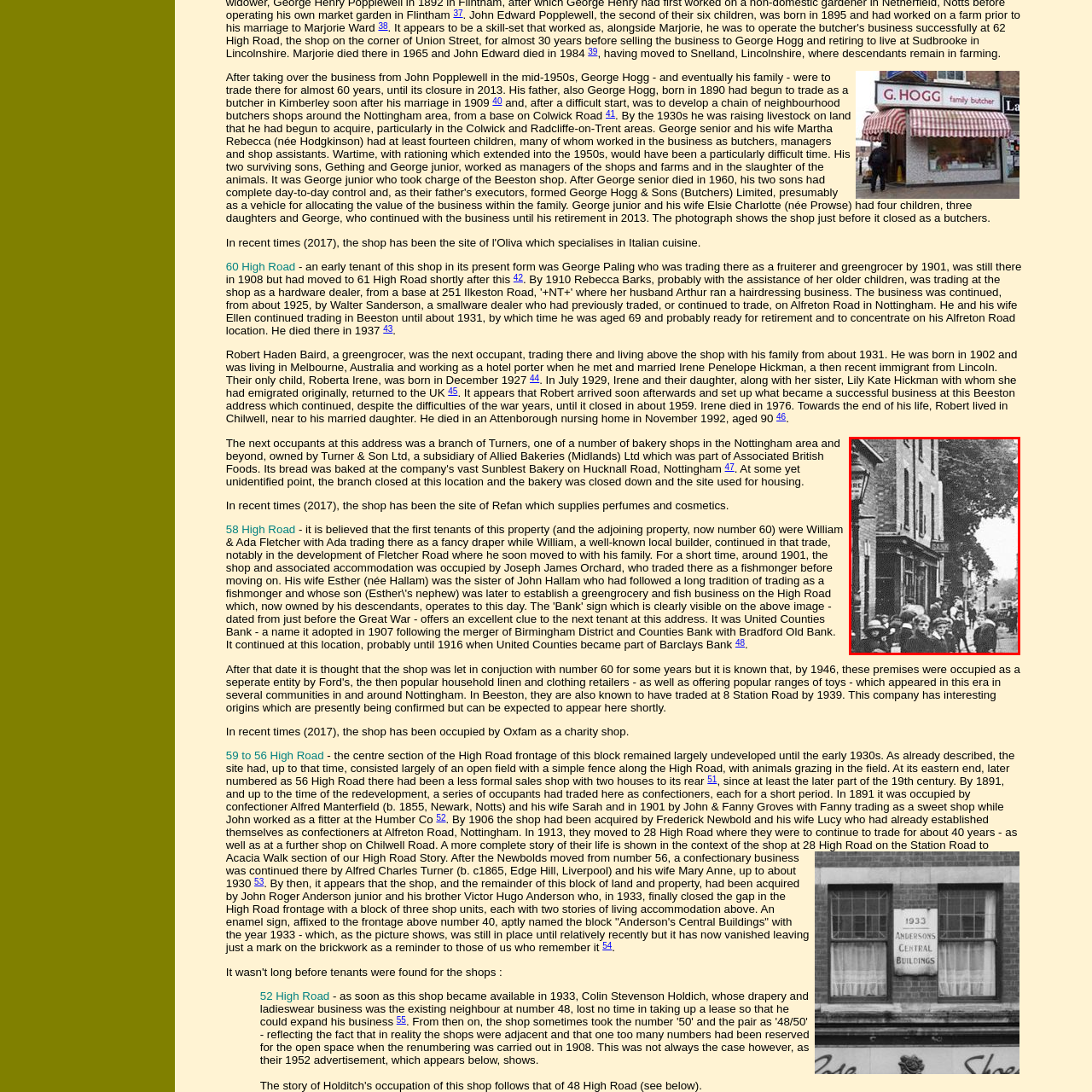What natural element is added to the urban environment?
Observe the image marked by the red bounding box and generate a detailed answer to the question.

The caption states that the street is lined with trees, adding a natural element to the urban environment.